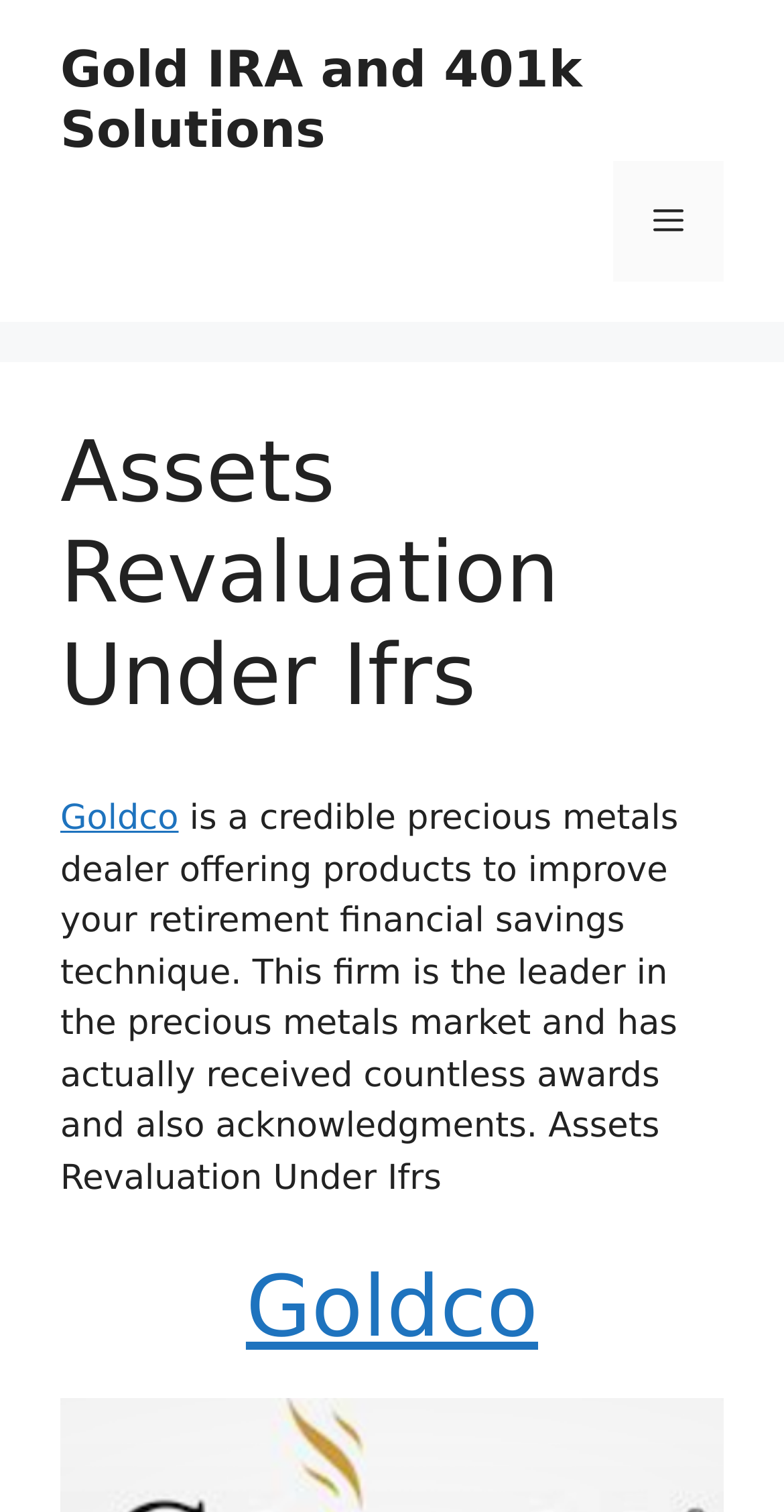Provide your answer to the question using just one word or phrase: What is the company's goal for its customers?

Improve retirement financial savings